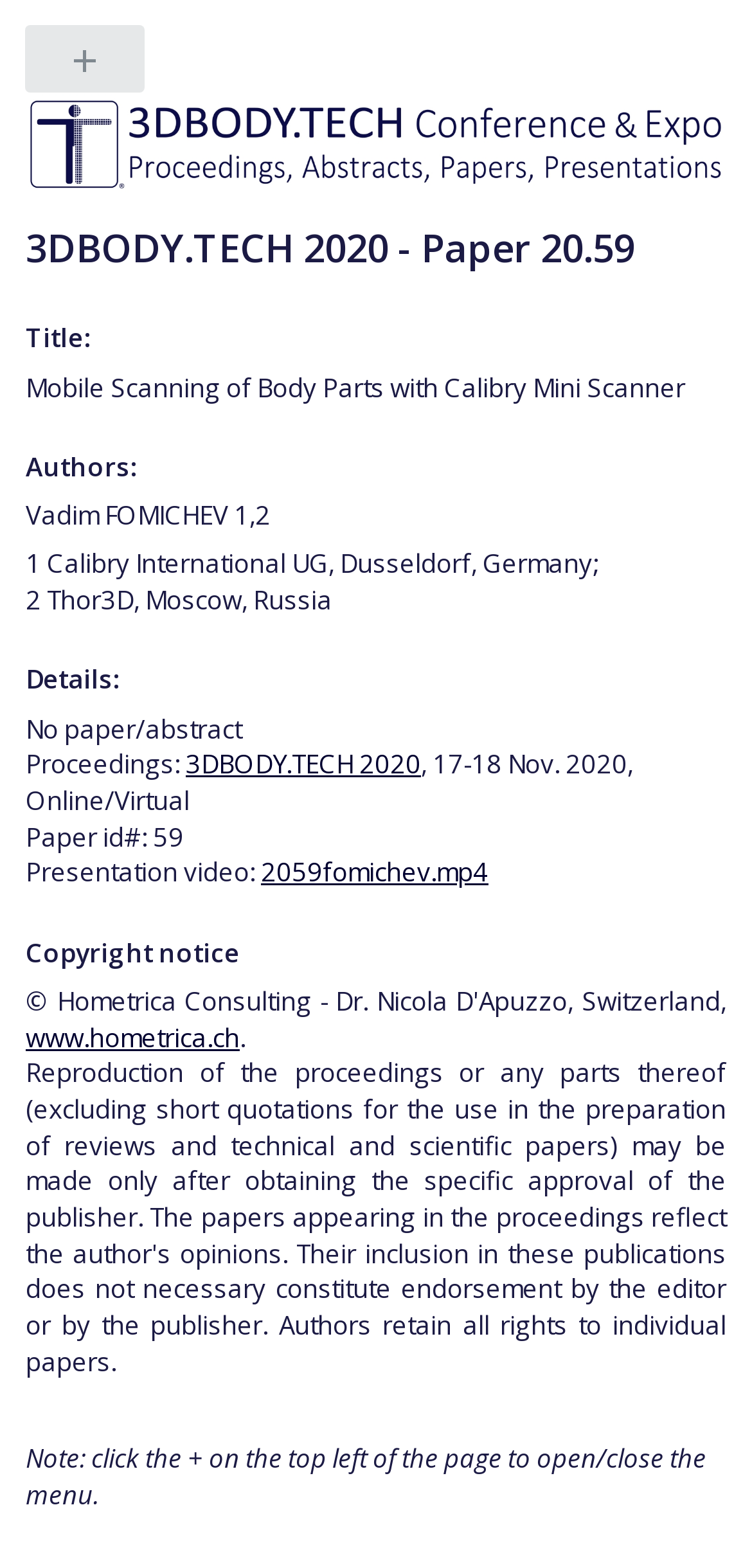Where was the conference held?
Identify the answer in the screenshot and reply with a single word or phrase.

Online/Virtual